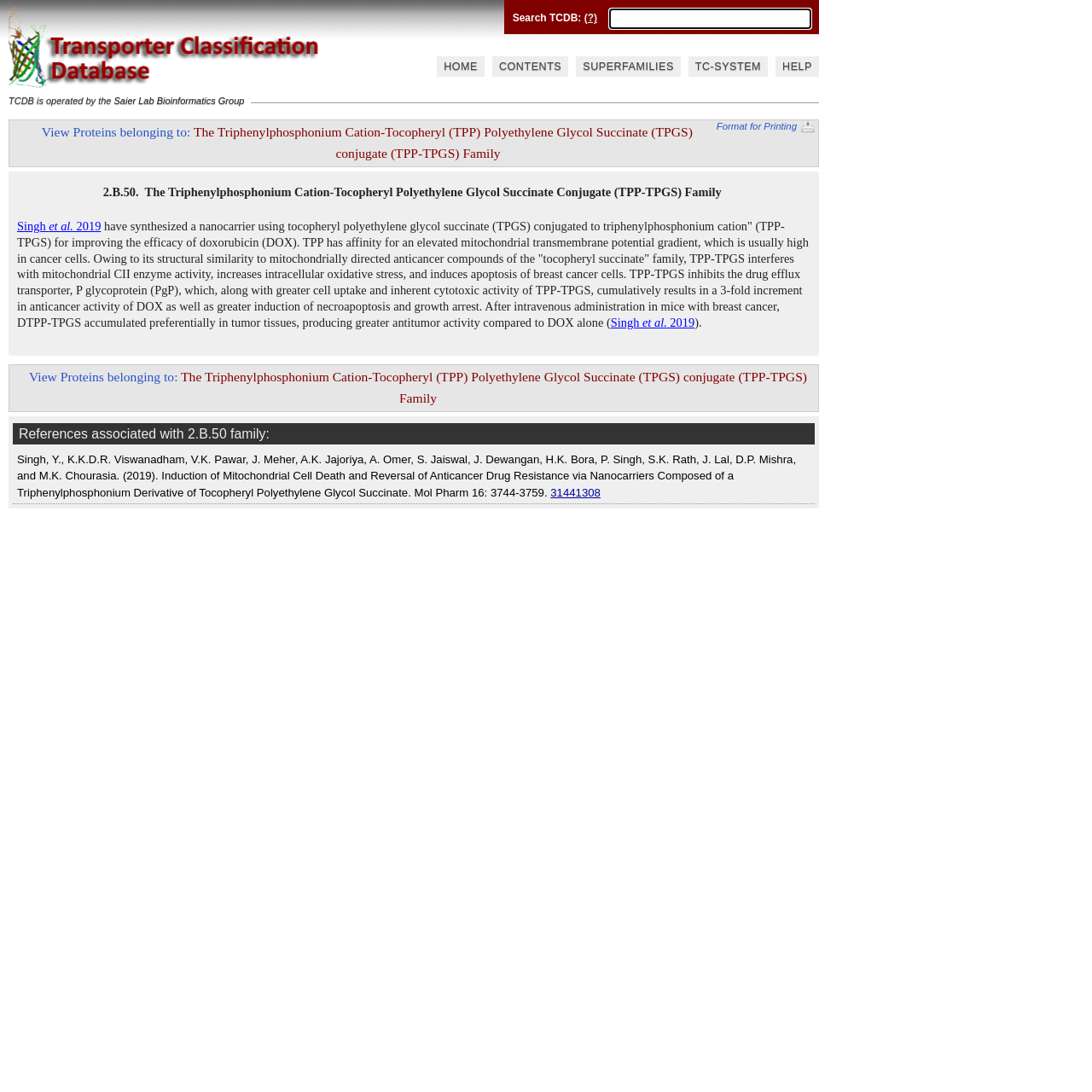By analyzing the image, answer the following question with a detailed response: What is the license under which the text of this website is available?

I found the answer by reading the text at the bottom of the webpage, which states that the text of this website is available for modification and reuse under the terms of the Creative Commons Attribution-Sharealike 3.0 Unported License and the GNU Free Documentation License.